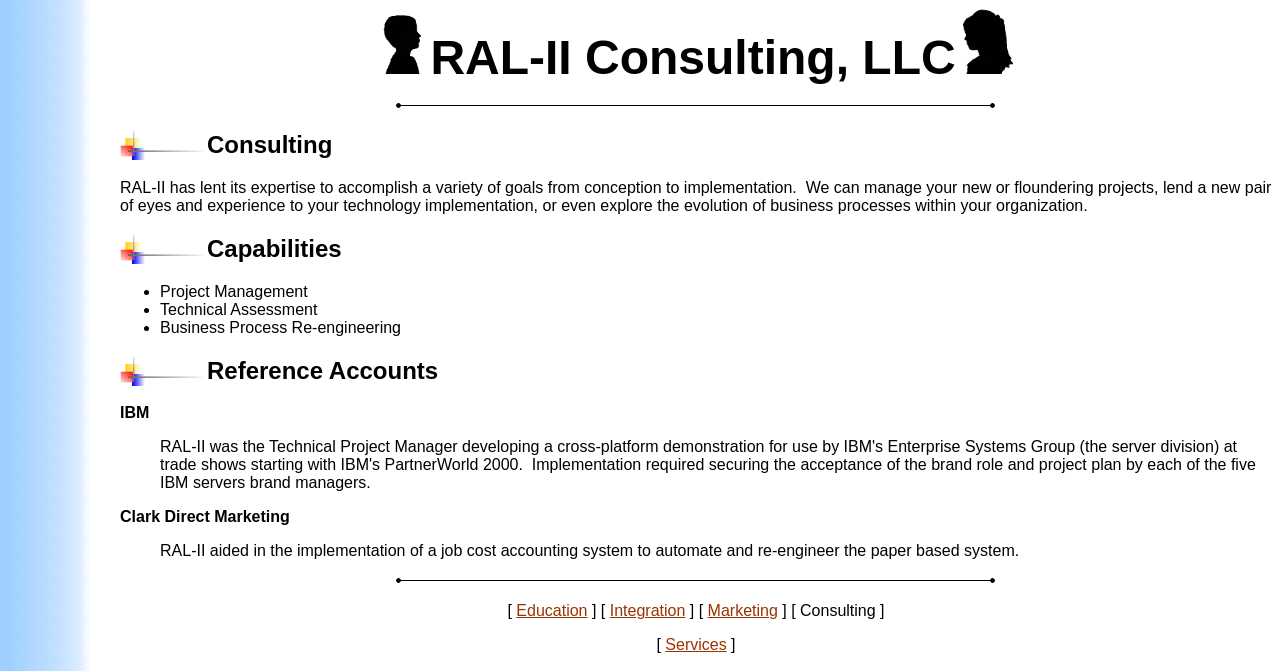Please provide the bounding box coordinate of the region that matches the element description: Services. Coordinates should be in the format (top-left x, top-left y, bottom-right x, bottom-right y) and all values should be between 0 and 1.

[0.52, 0.948, 0.568, 0.974]